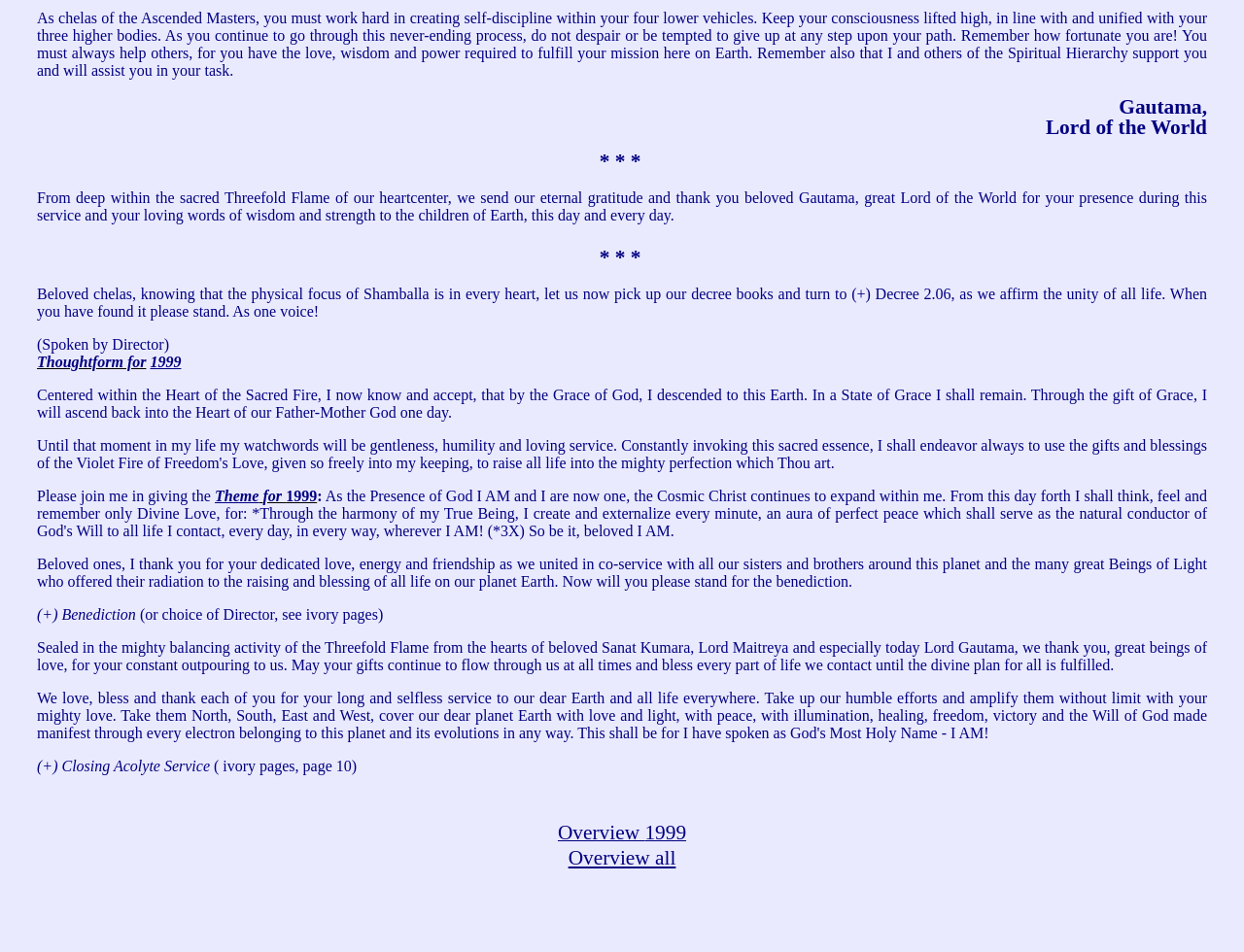Who is the speaker in this webpage?
Give a one-word or short phrase answer based on the image.

Gautama